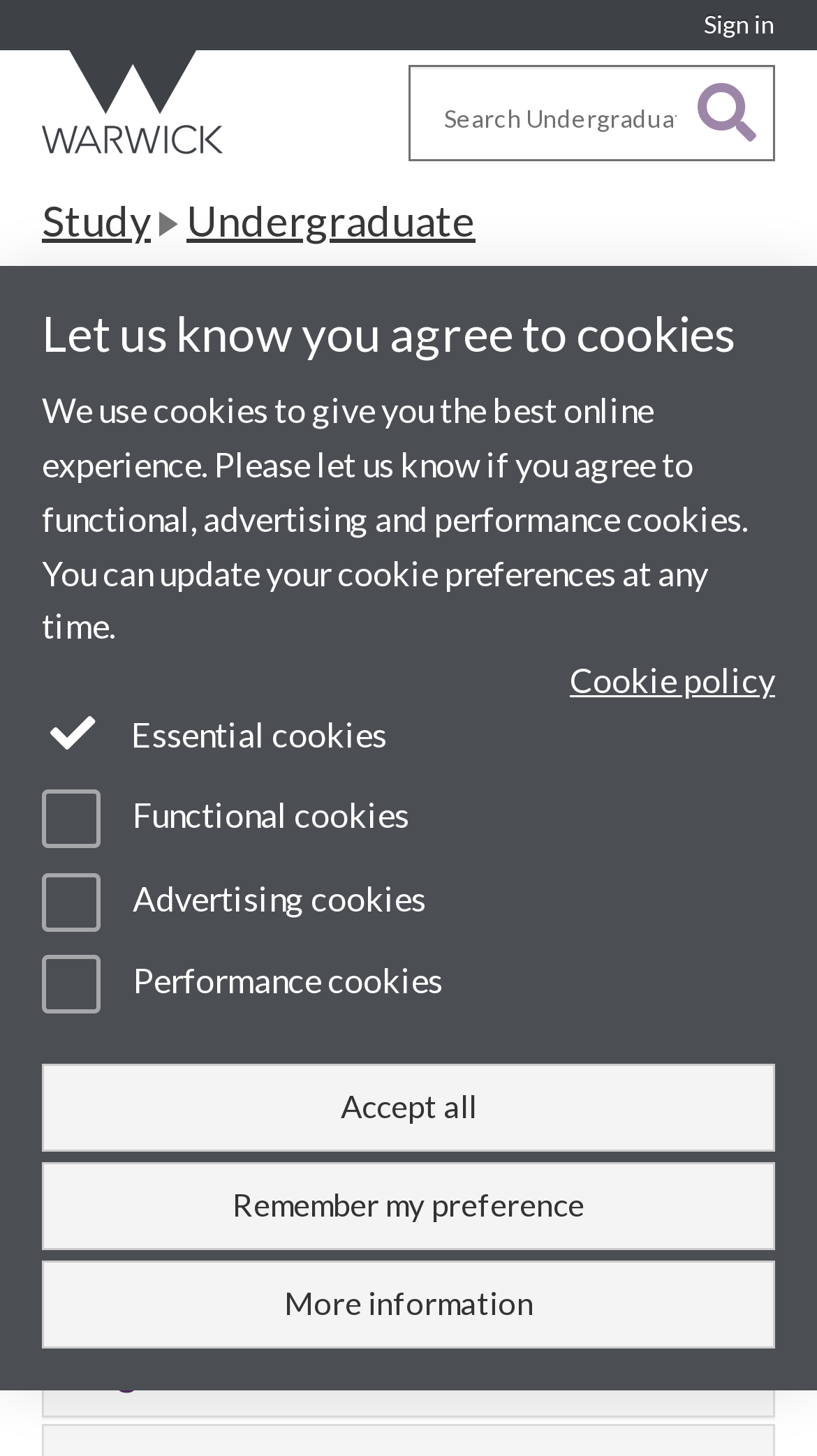What is the name of the university?
Please craft a detailed and exhaustive response to the question.

I determined the answer by looking at the link 'University of Warwick homepage' and the image 'University of Warwick homepage' which suggests that the webpage is related to the University of Warwick.